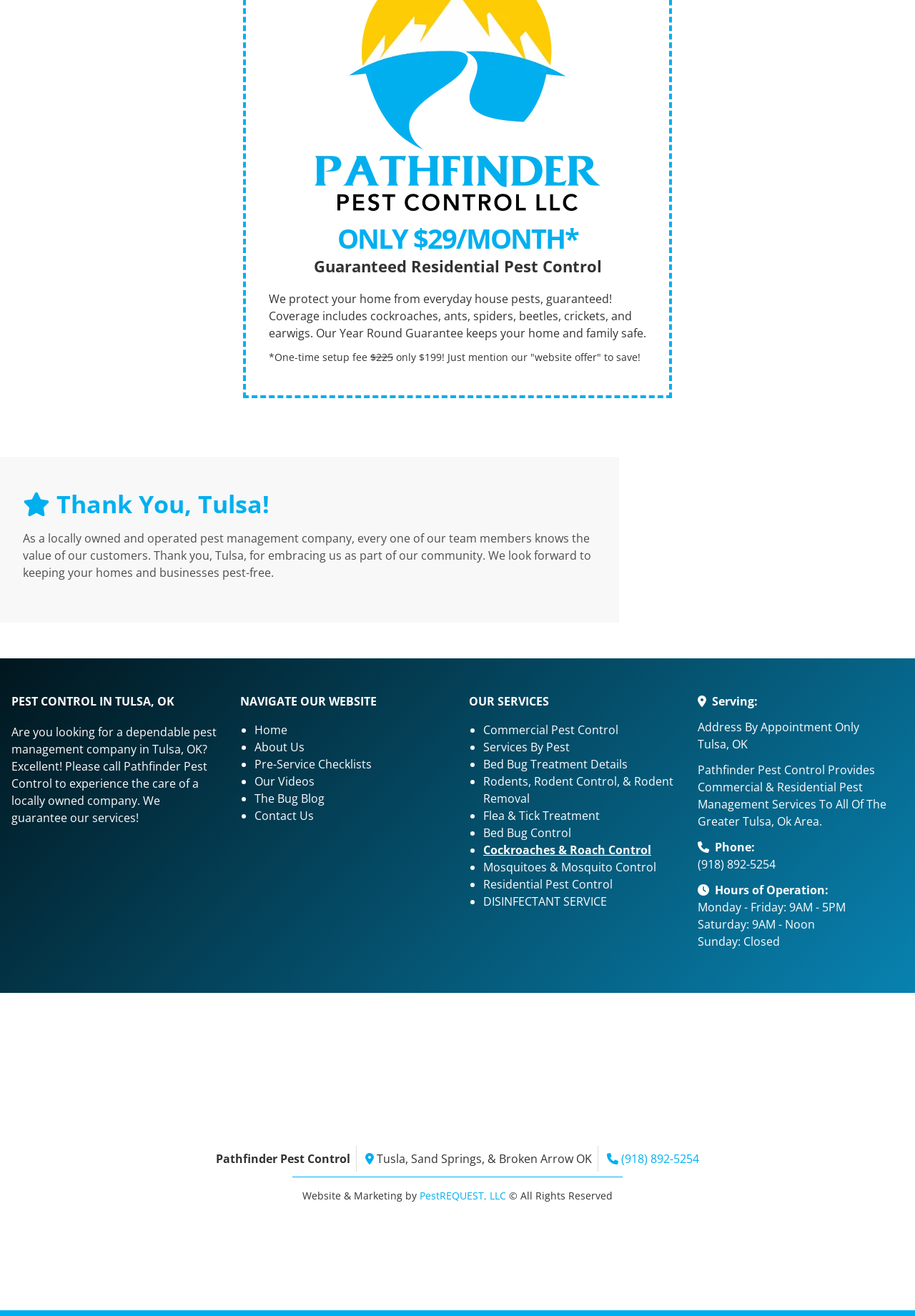Please predict the bounding box coordinates of the element's region where a click is necessary to complete the following instruction: "Visit the 'Contact Us' page". The coordinates should be represented by four float numbers between 0 and 1, i.e., [left, top, right, bottom].

[0.278, 0.614, 0.343, 0.626]